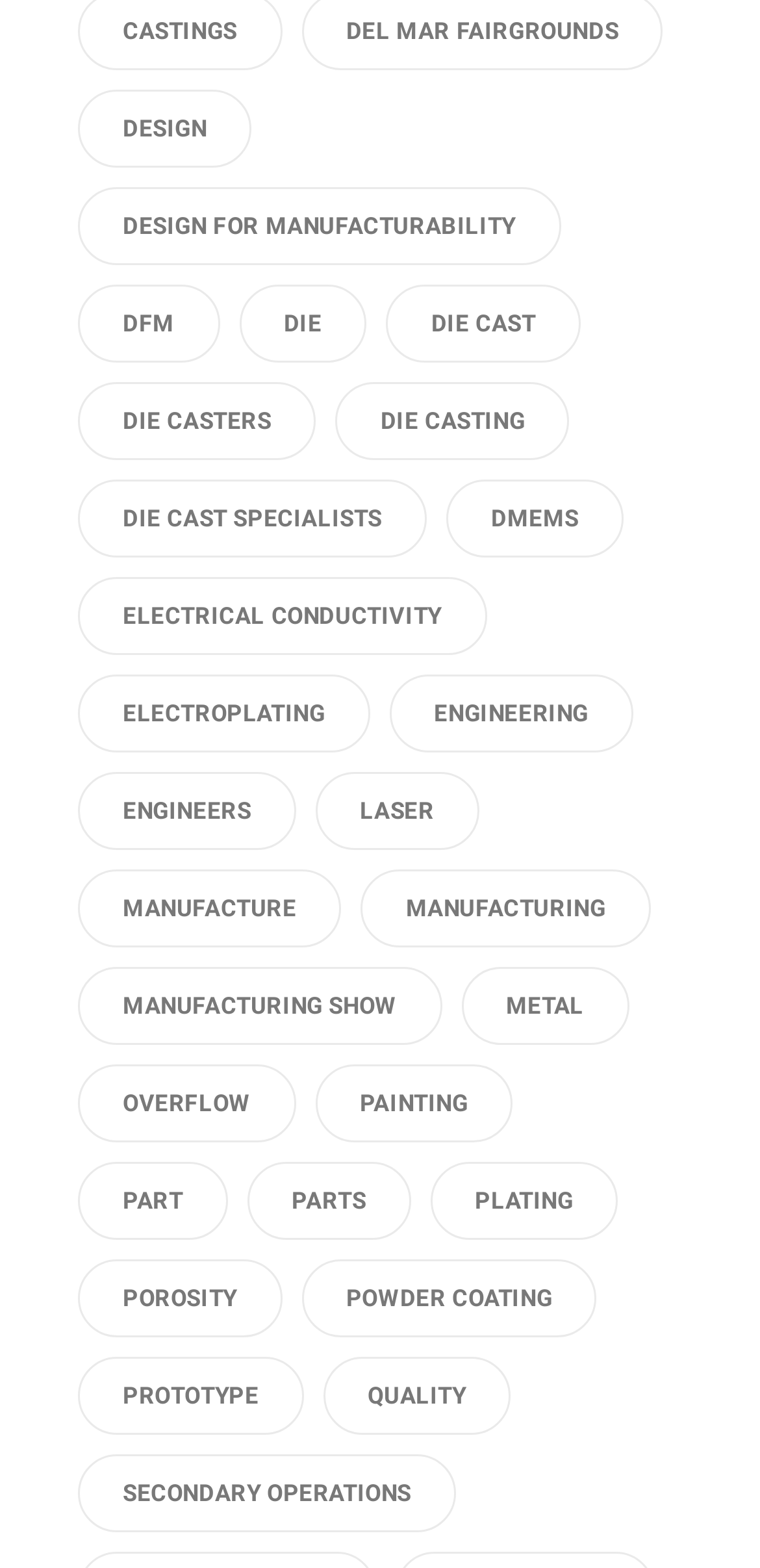Using a single word or phrase, answer the following question: 
What is the last link on the webpage?

secondary operations (2 items)